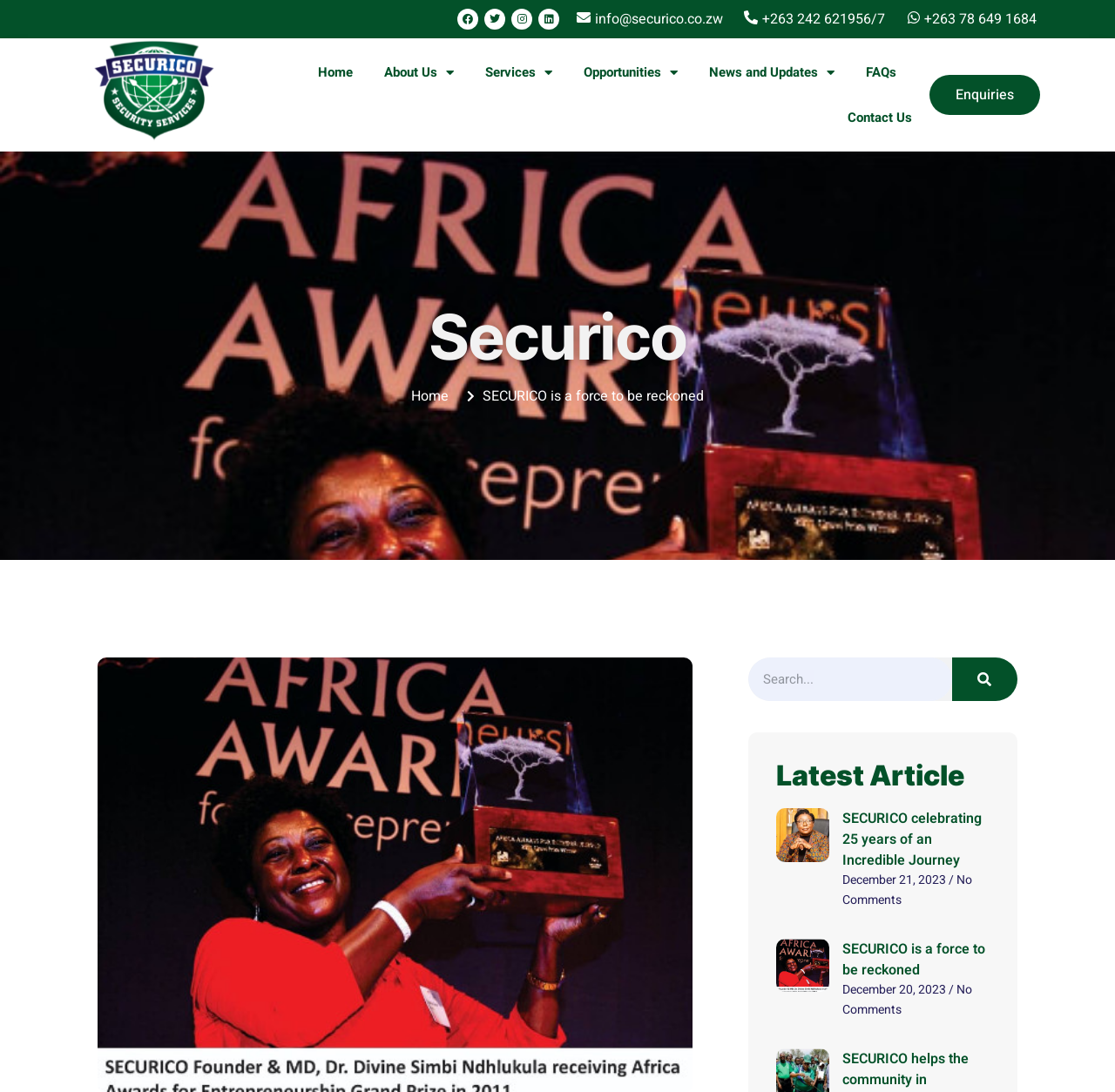Determine the bounding box coordinates for the clickable element required to fulfill the instruction: "Read about SECURICO". Provide the coordinates as four float numbers between 0 and 1, i.e., [left, top, right, bottom].

[0.433, 0.353, 0.631, 0.372]